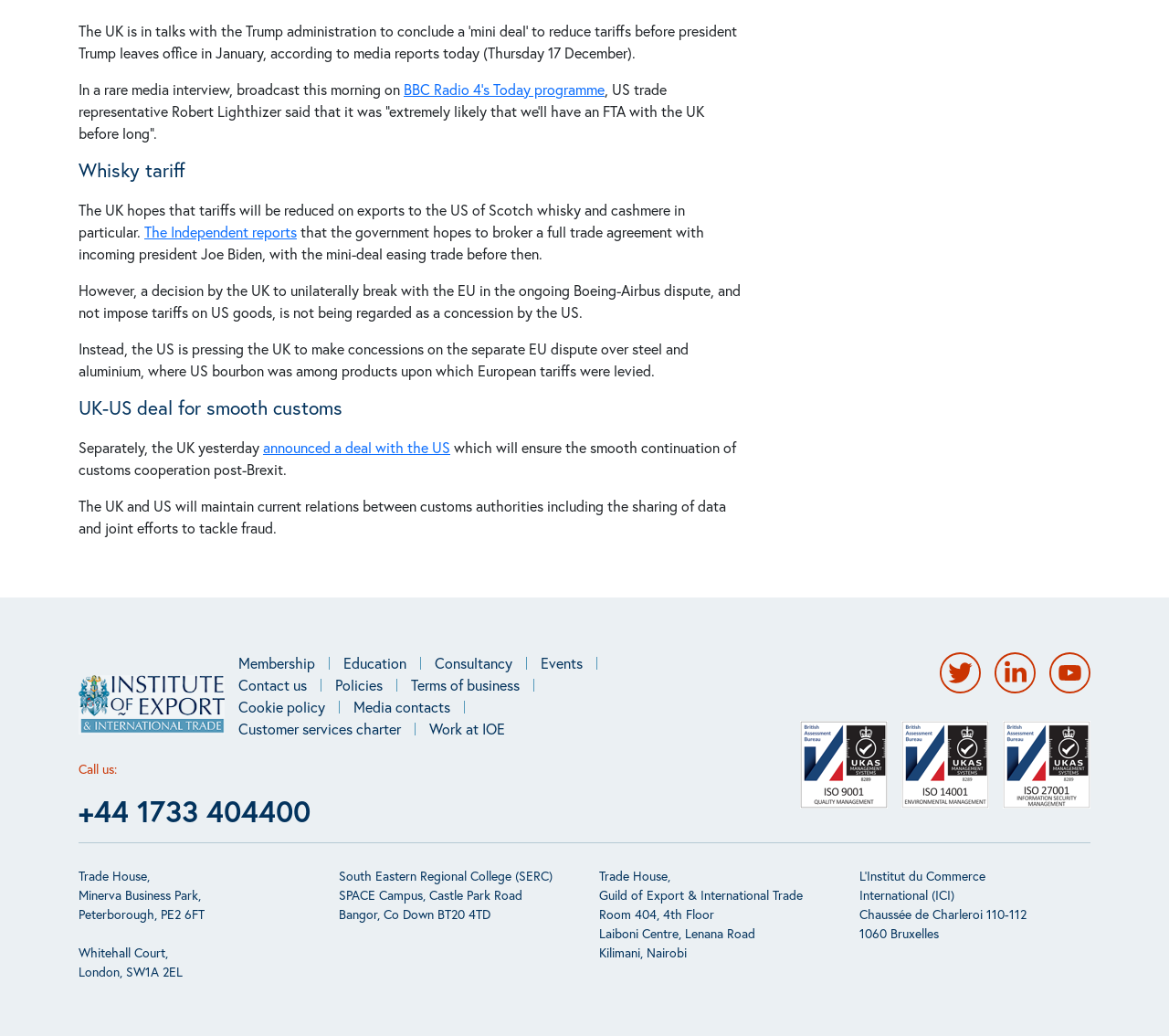Find the bounding box coordinates corresponding to the UI element with the description: "The Independent reports". The coordinates should be formatted as [left, top, right, bottom], with values as floats between 0 and 1.

[0.123, 0.214, 0.254, 0.232]